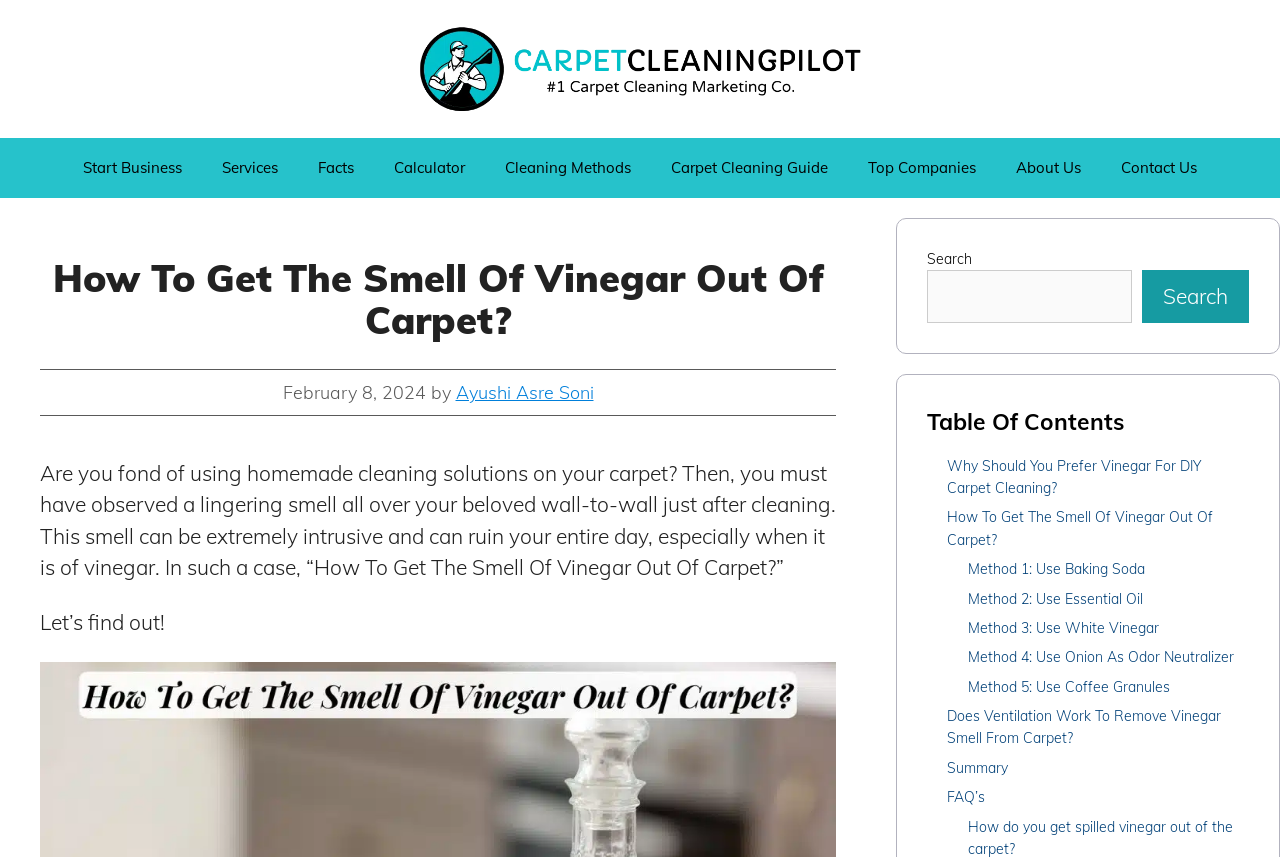Identify the bounding box for the UI element specified in this description: "Contact Us". The coordinates must be four float numbers between 0 and 1, formatted as [left, top, right, bottom].

[0.86, 0.161, 0.951, 0.231]